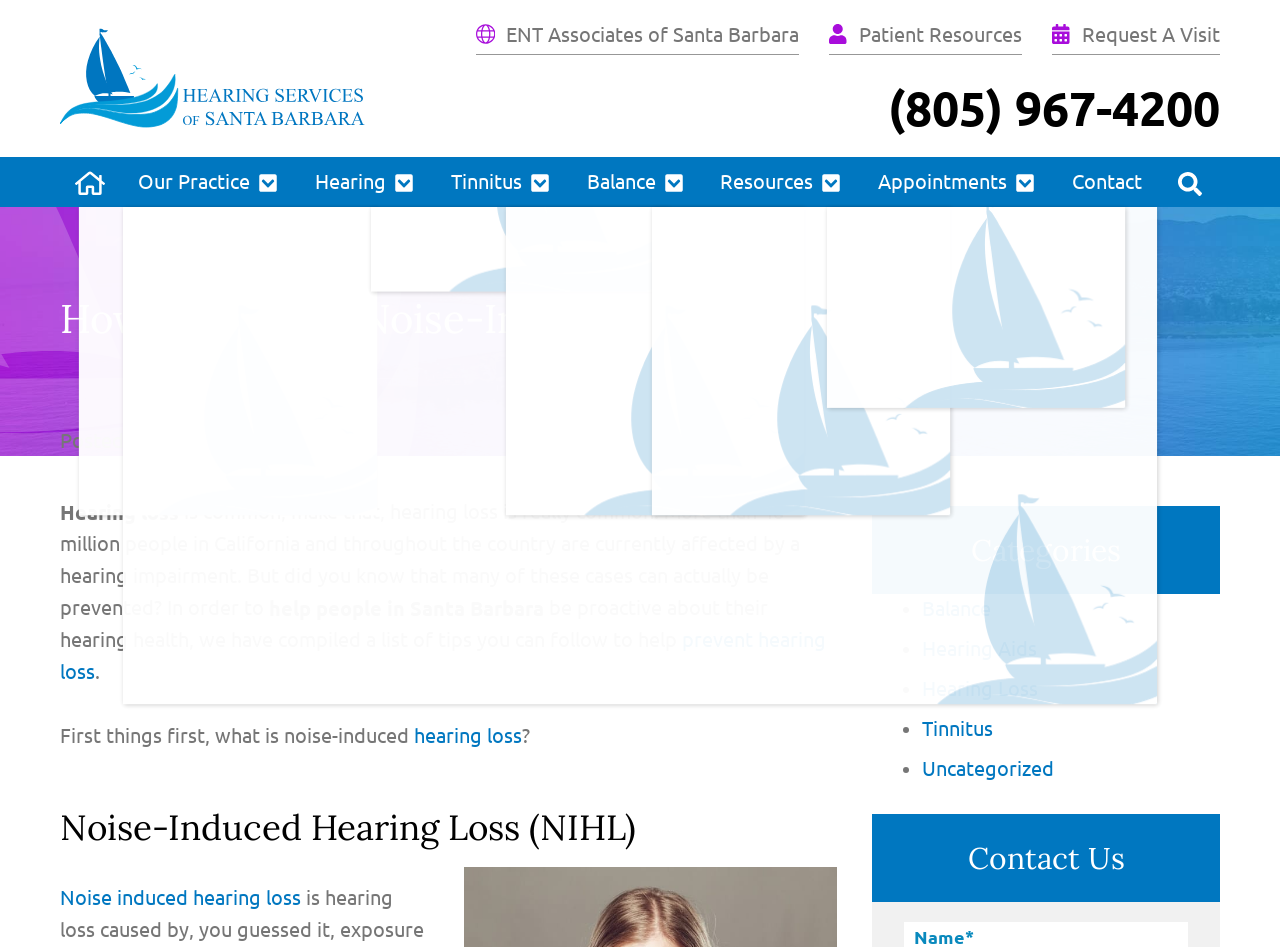Provide the bounding box coordinates for the UI element that is described by this text: "Noise induced hearing loss". The coordinates should be in the form of four float numbers between 0 and 1: [left, top, right, bottom].

[0.047, 0.935, 0.235, 0.959]